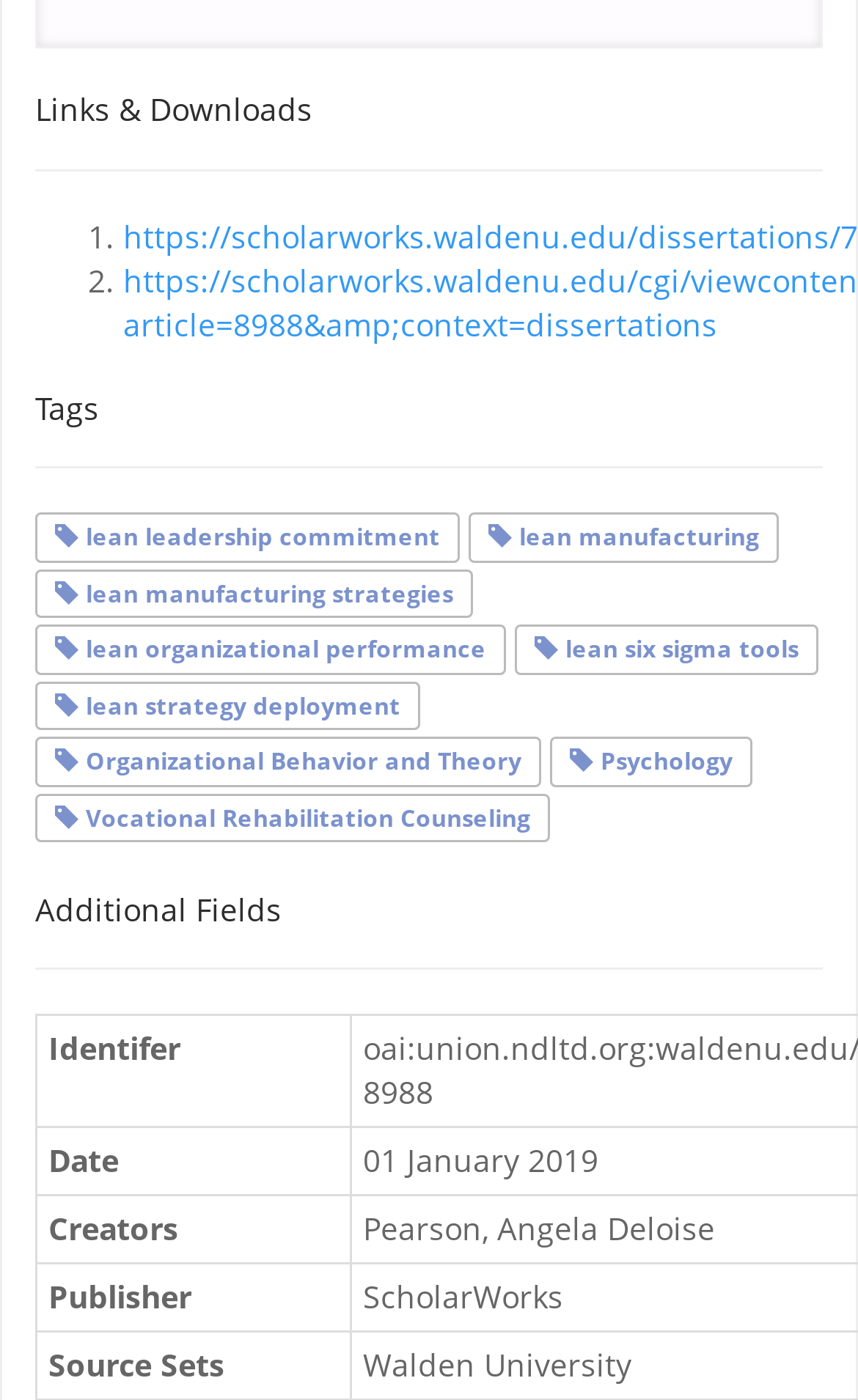What is the first link under 'Tags'?
From the image, respond using a single word or phrase.

lean leadership commitment